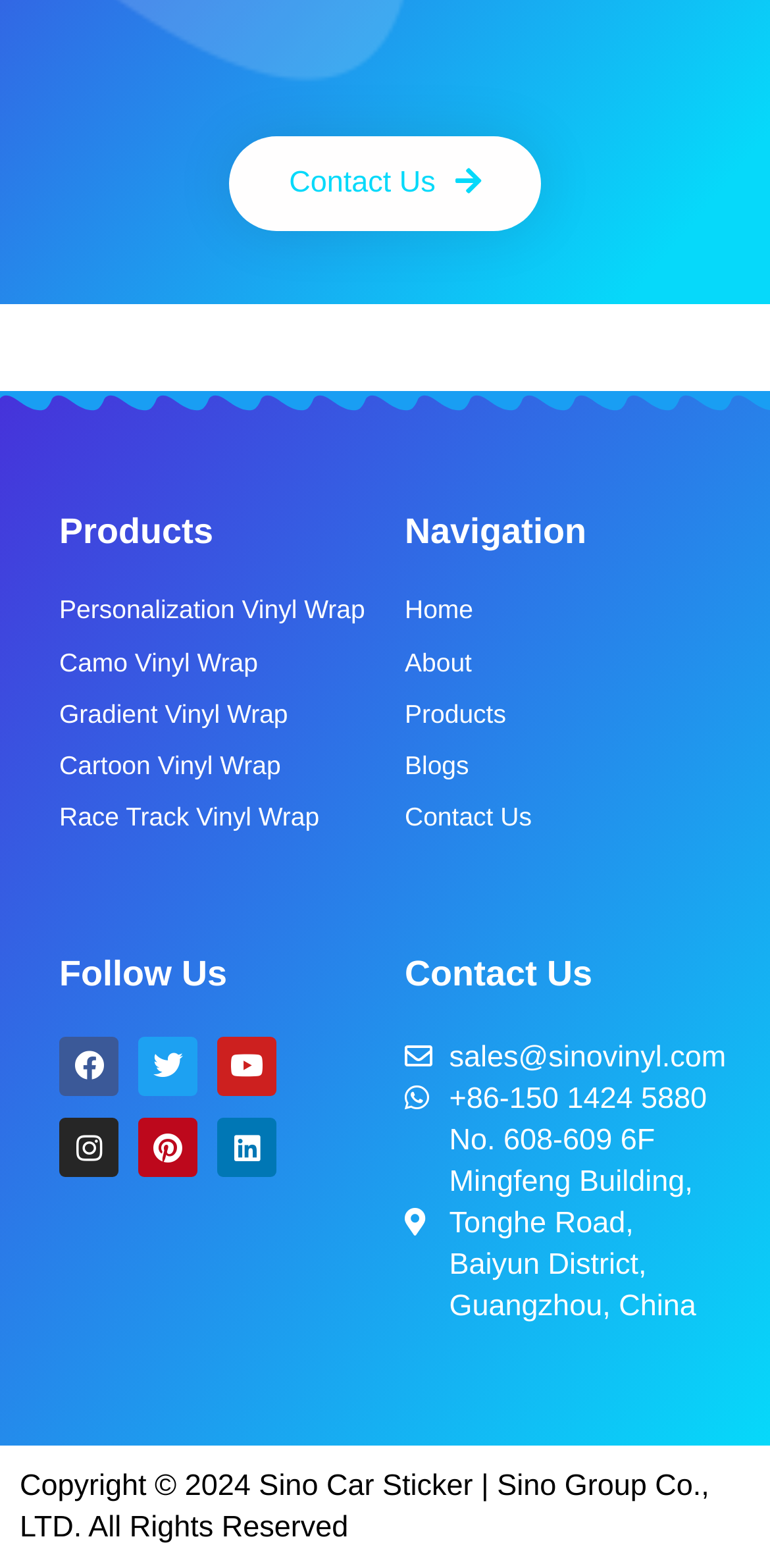Please specify the bounding box coordinates of the clickable section necessary to execute the following command: "Contact us via email".

[0.583, 0.664, 0.943, 0.685]